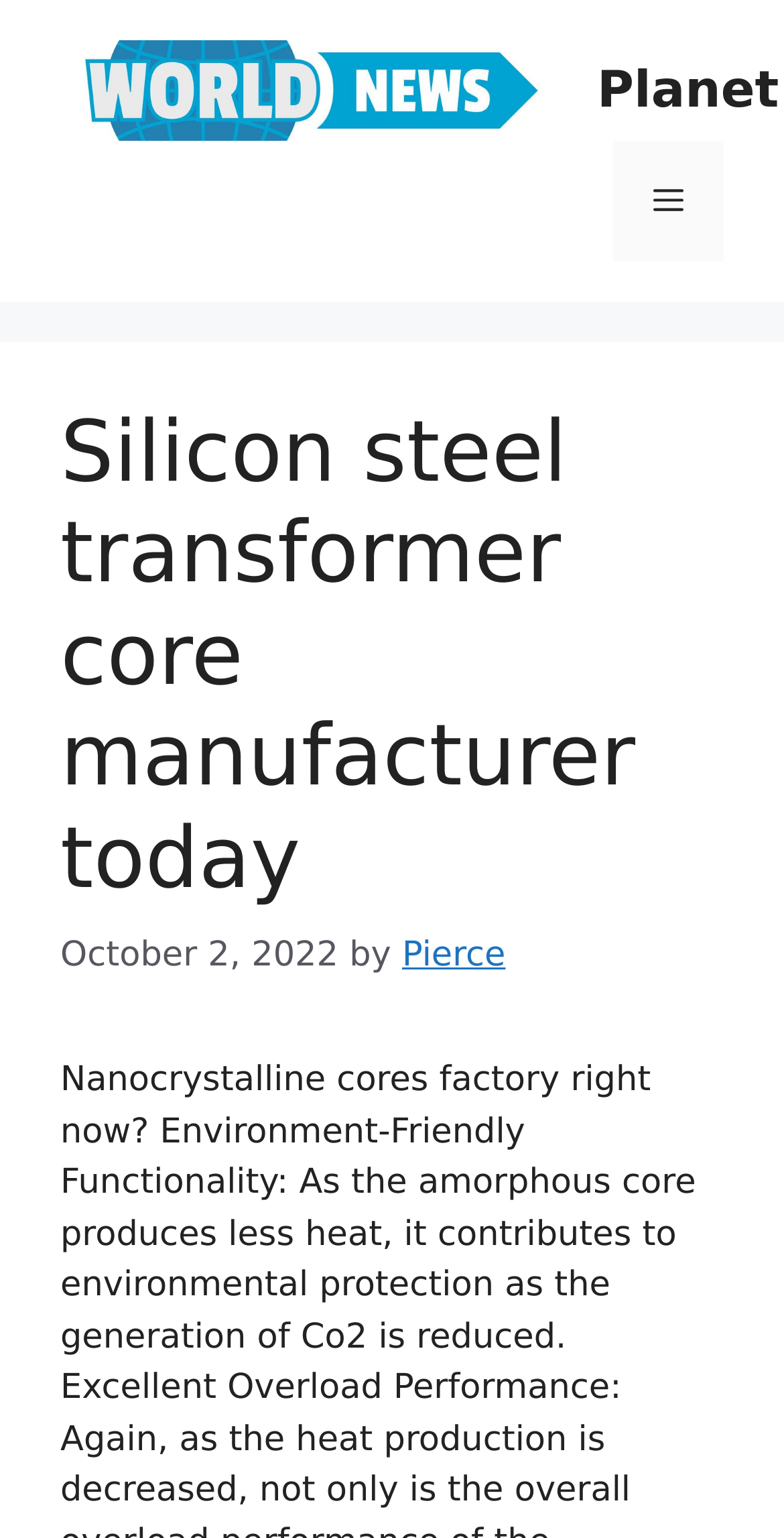Using the provided description: "title="Planet Pulse"", find the bounding box coordinates of the corresponding UI element. The output should be four float numbers between 0 and 1, in the format [left, top, right, bottom].

[0.077, 0.045, 0.718, 0.071]